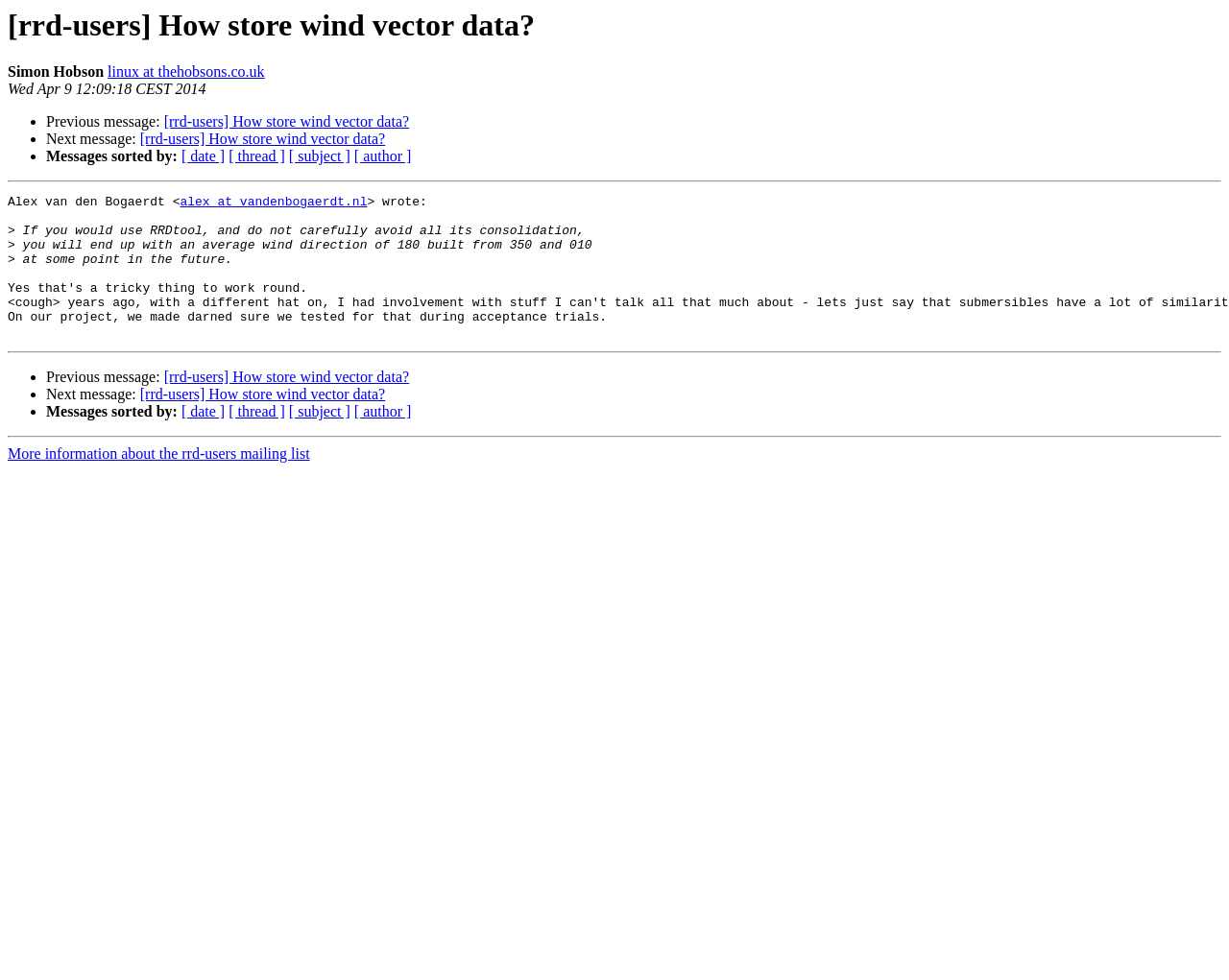Who is the author of the first message?
Using the details shown in the screenshot, provide a comprehensive answer to the question.

I found the author's name by looking at the static text element 'Simon Hobson' which is located at the top of the webpage, indicating that it is the author of the first message.